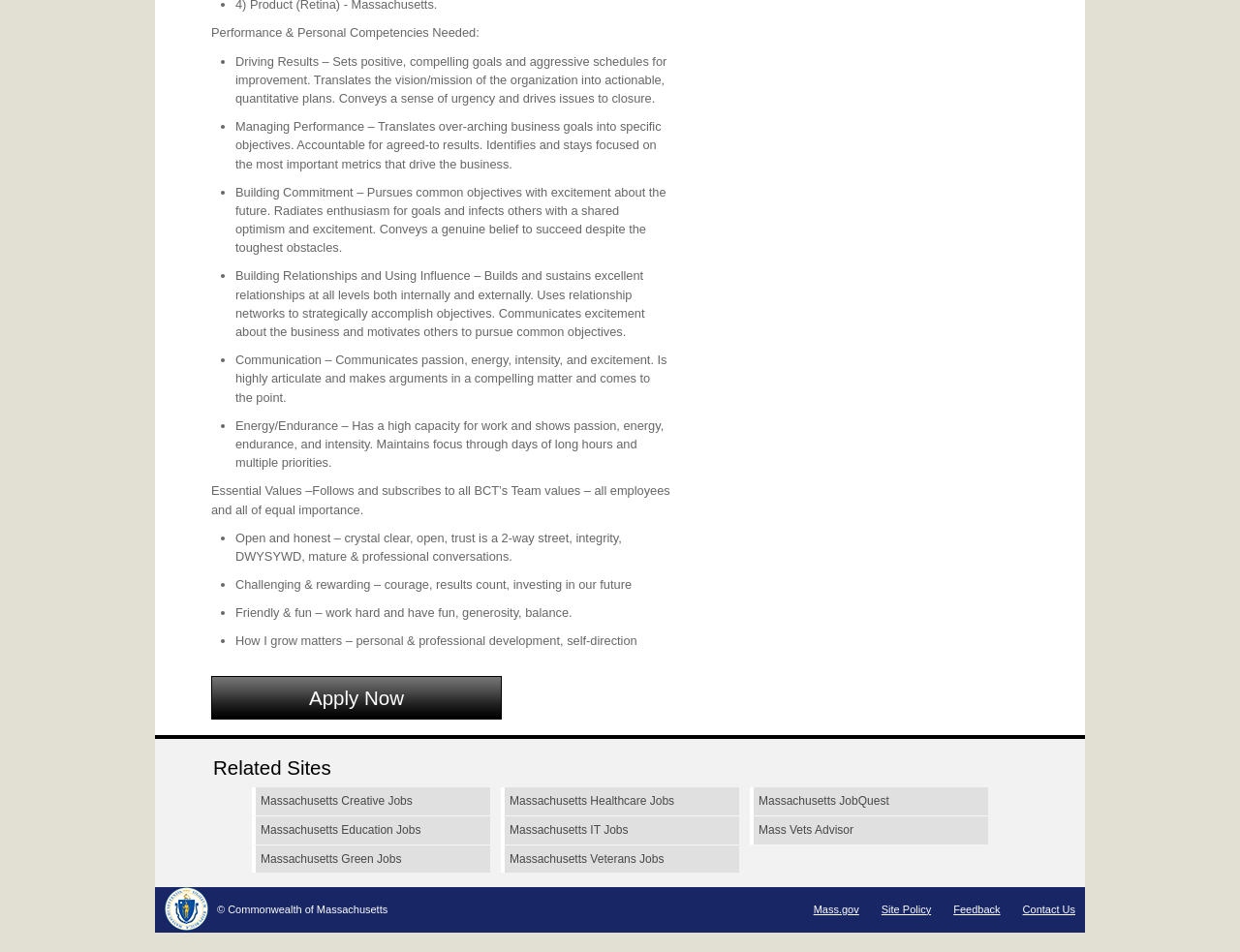Respond with a single word or phrase to the following question:
What are the essential values mentioned?

BCT's Team values